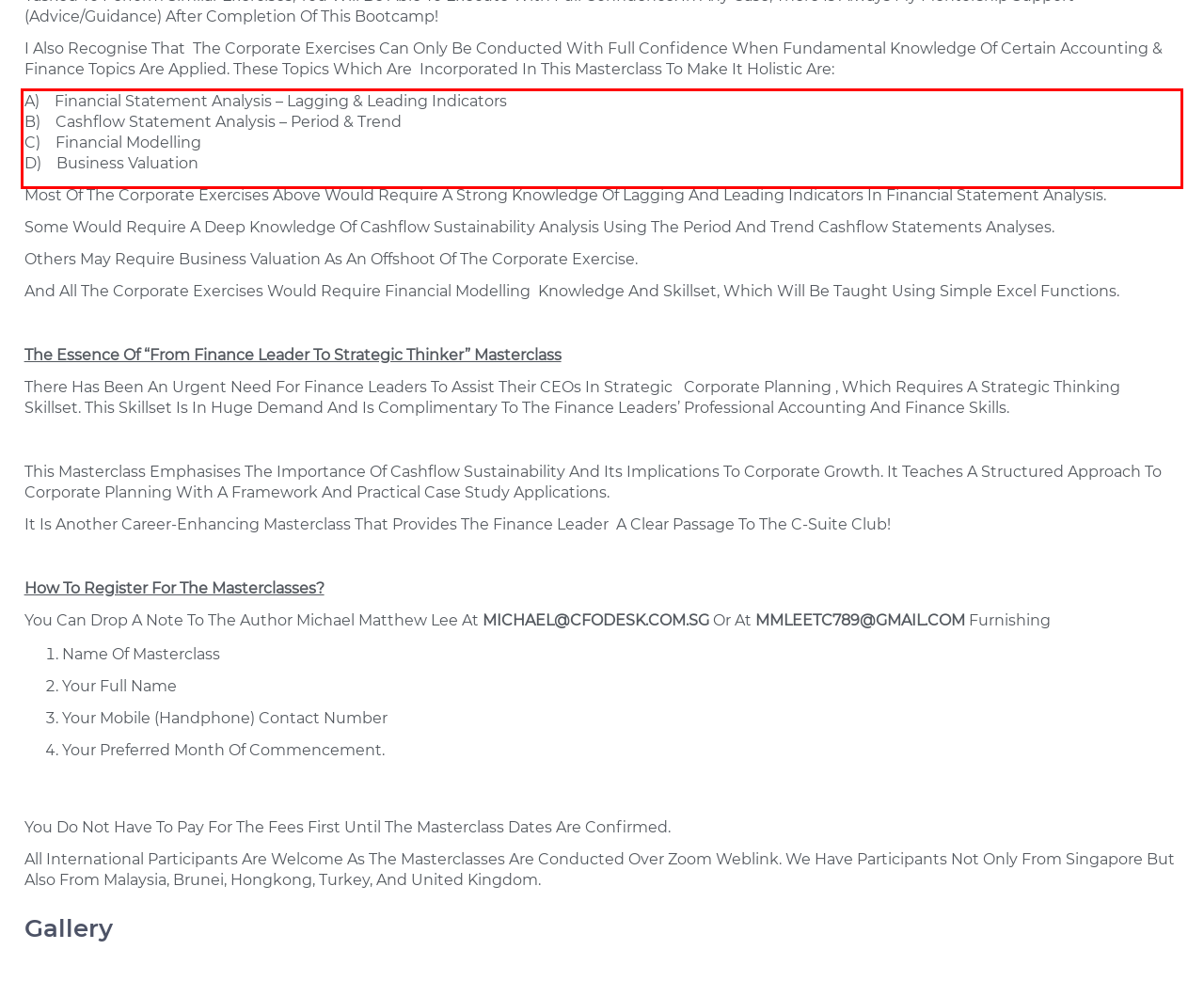Please perform OCR on the text within the red rectangle in the webpage screenshot and return the text content.

A) Financial Statement Analysis – Lagging & Leading Indicators B) Cashflow Statement Analysis – Period & Trend C) Financial Modelling D) Business Valuation